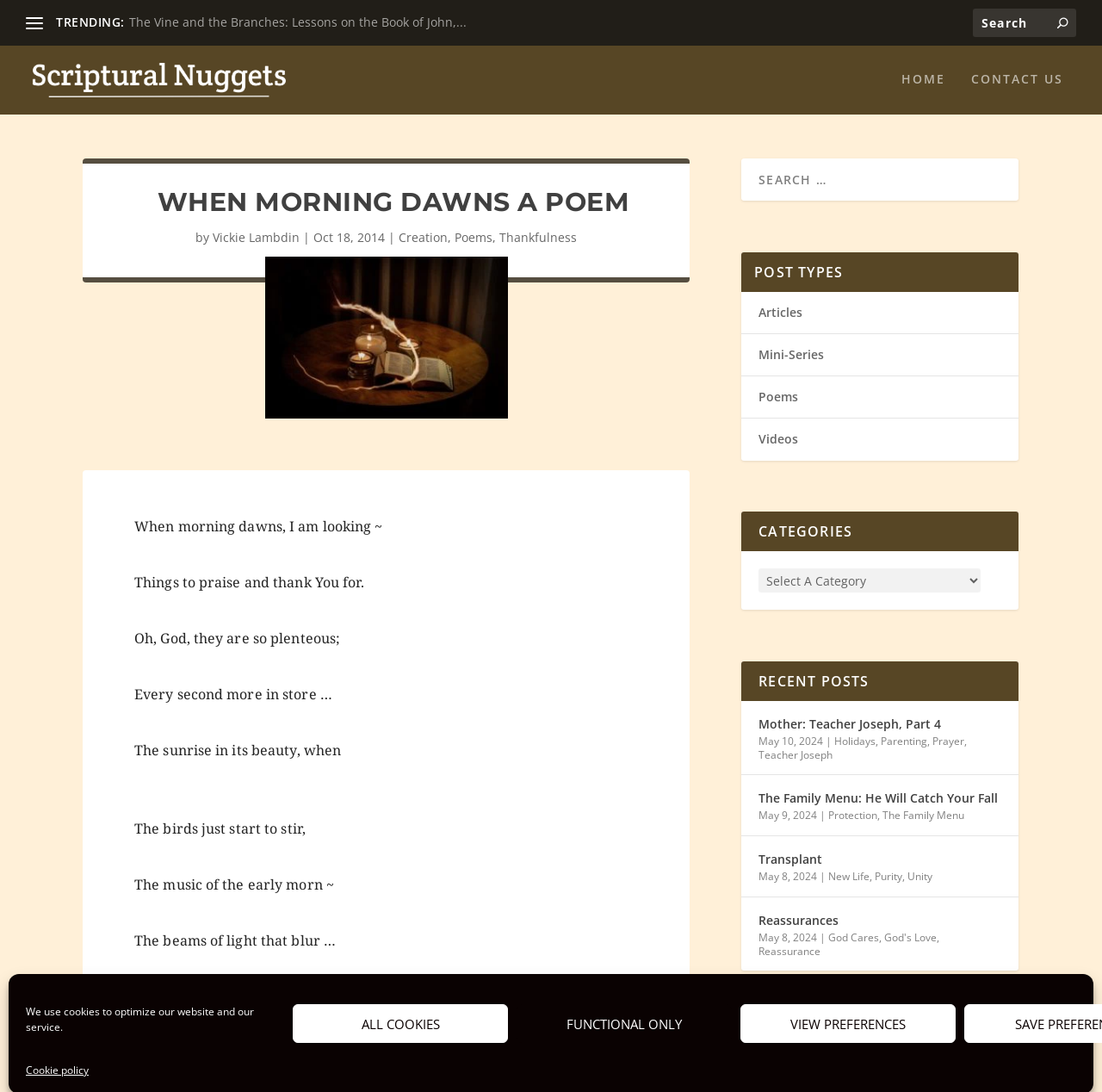Please determine the main heading text of this webpage.

  WHEN MORNING DAWNS A POEM